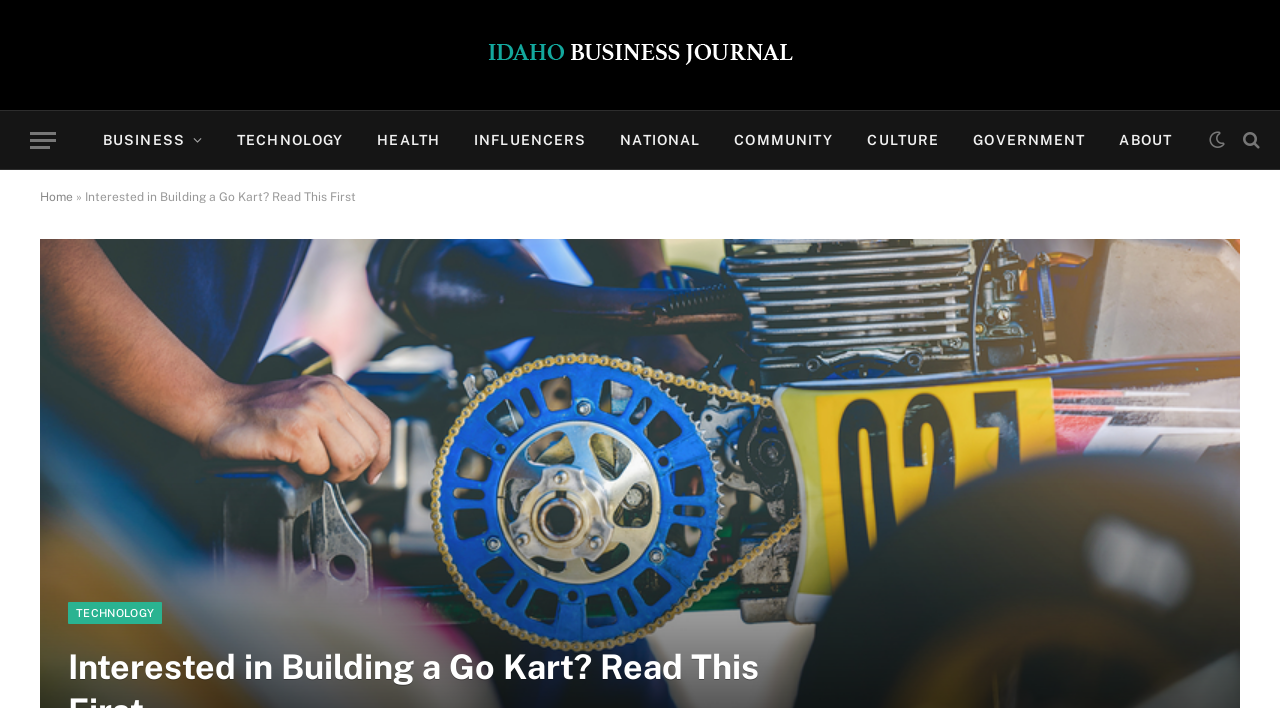Explain in detail what is displayed on the webpage.

The webpage appears to be an article from the Idaho Business Journal, with a focus on building a go-kart. At the top left of the page, there is a logo of the Idaho Business Journal, accompanied by a link to the journal's homepage. Next to the logo, there is a menu button. 

Below the logo and menu button, there is a horizontal navigation bar with several links to different categories, including BUSINESS, TECHNOLOGY, HEALTH, INFLUENCERS, NATIONAL, COMMUNITY, CULTURE, GOVERNMENT, and ABOUT. 

On the top right side of the page, there are three social media links, represented by icons. Below these icons, there is a link to the homepage, followed by a right-pointing arrow symbol. 

The main content of the page is headed by a title, "Interested in Building a Go Kart? Read This First", which is centered at the top of the page. 

At the bottom of the page, there is another link to the TECHNOLOGY category.